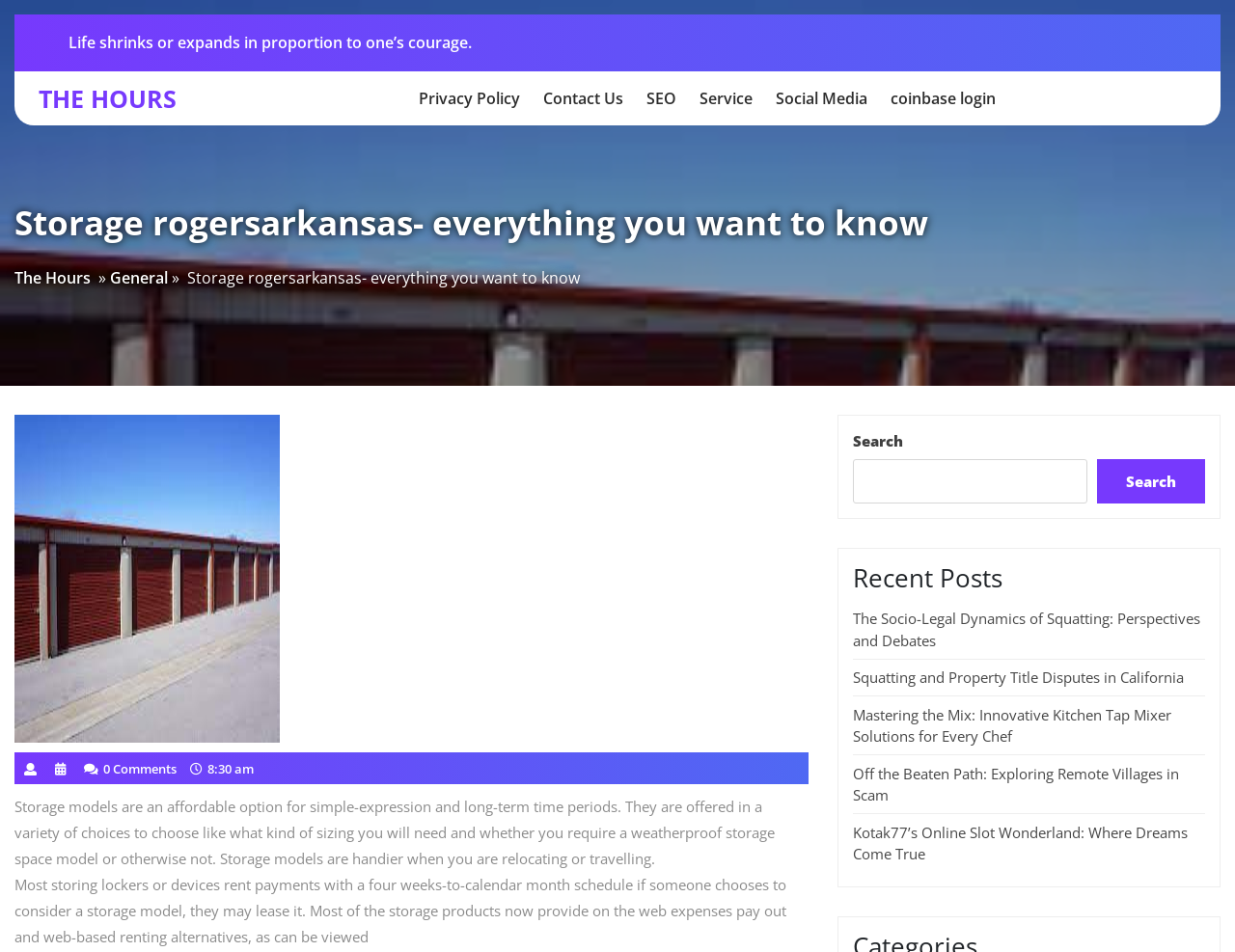What time was the storage information posted?
Please use the visual content to give a single word or phrase answer.

8:30 am